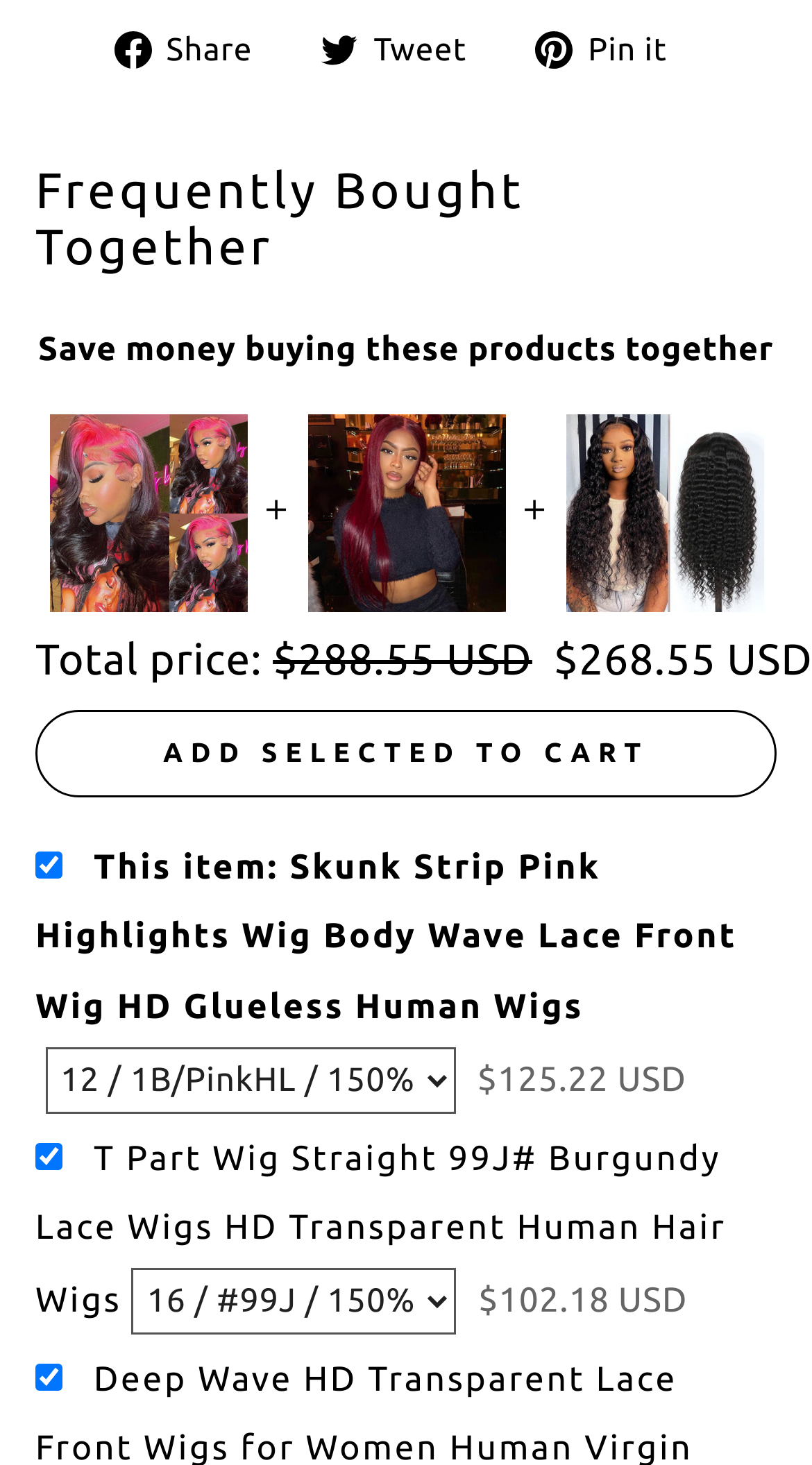Please find the bounding box coordinates of the element that must be clicked to perform the given instruction: "Share on Facebook". The coordinates should be four float numbers from 0 to 1, i.e., [left, top, right, bottom].

[0.14, 0.018, 0.349, 0.049]